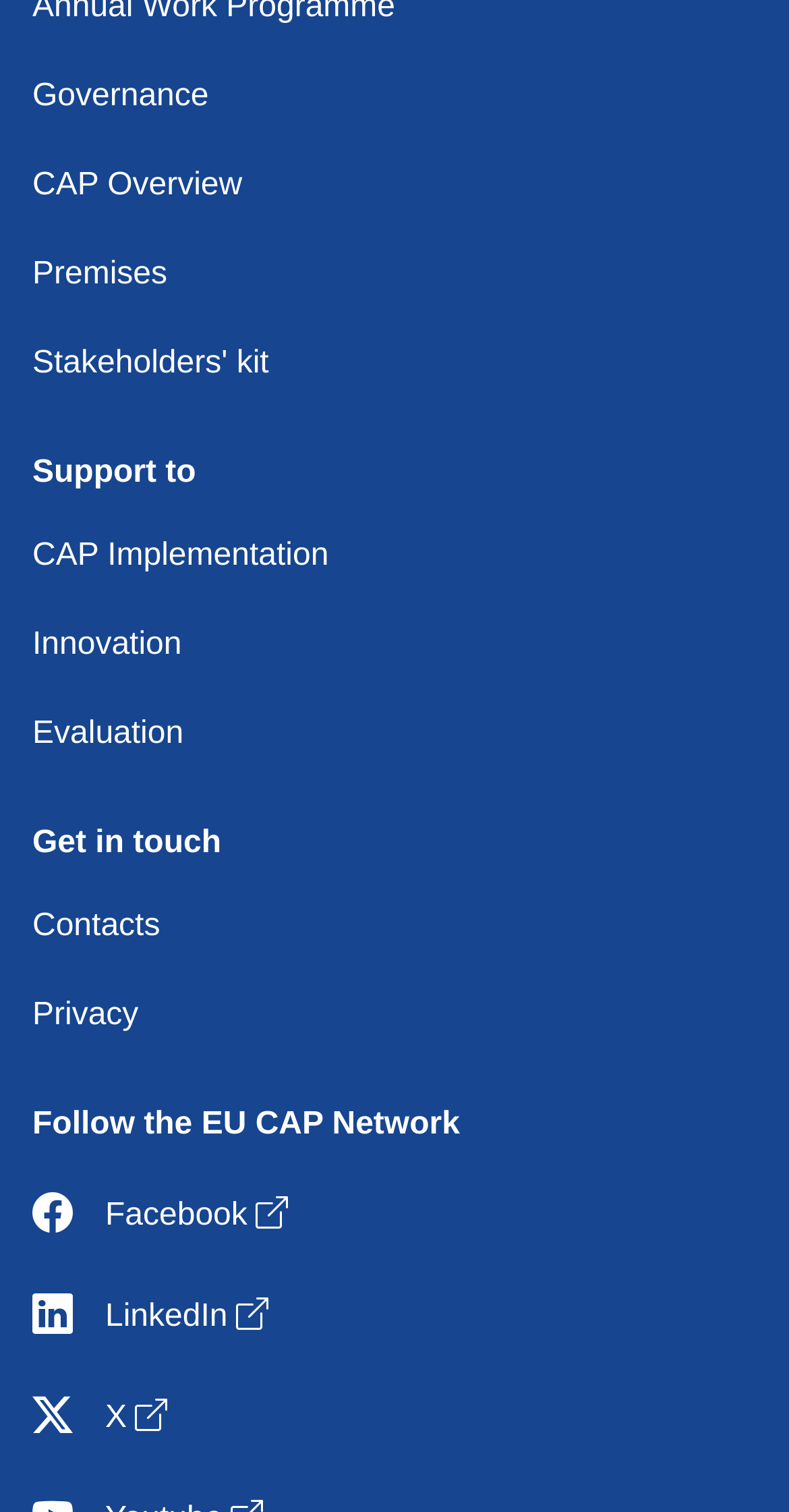Identify the bounding box coordinates of the specific part of the webpage to click to complete this instruction: "Access Stakeholders' kit".

[0.041, 0.229, 0.341, 0.252]